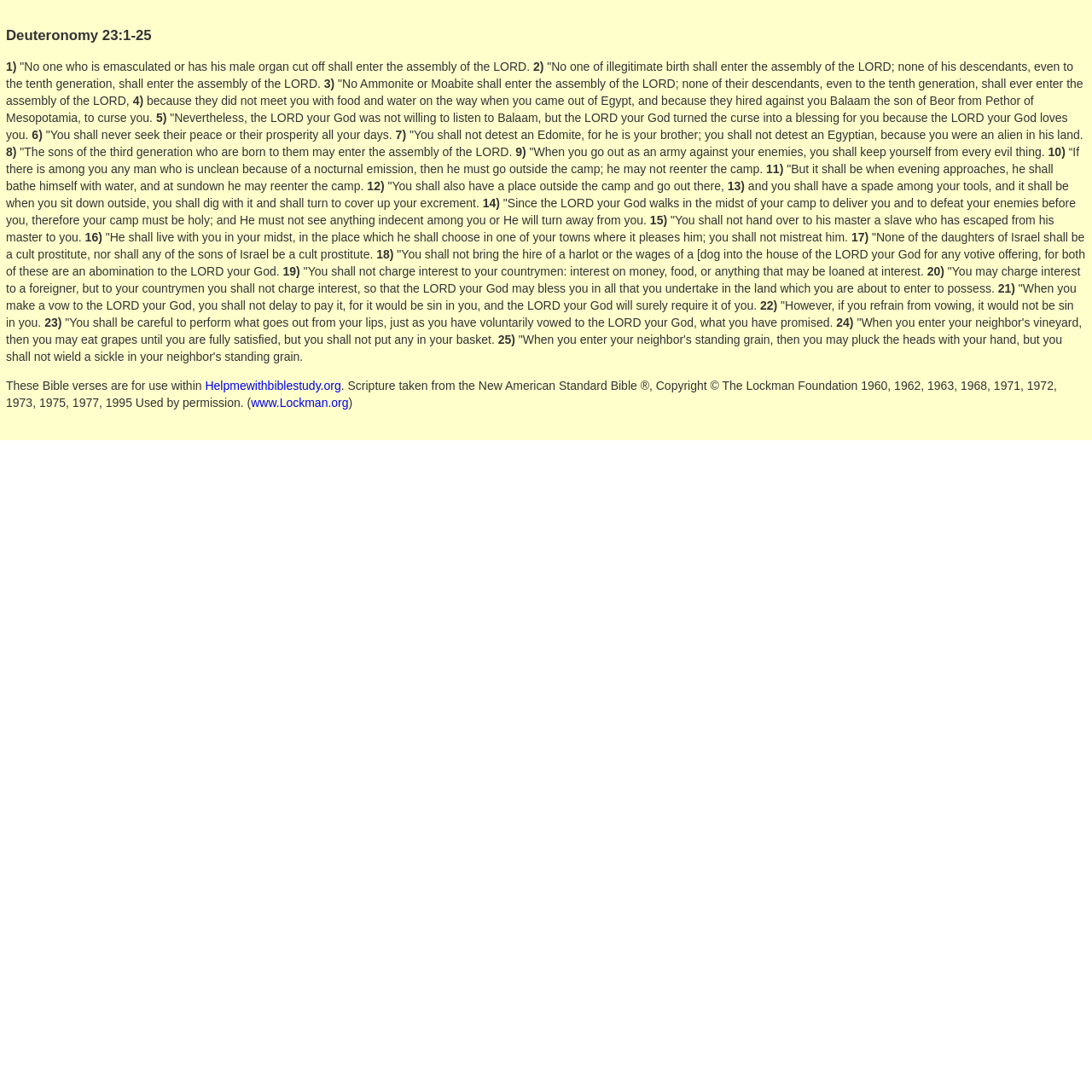Give a one-word or short phrase answer to the question: 
What is the source of the Bible verses on this page?

New American Standard Bible